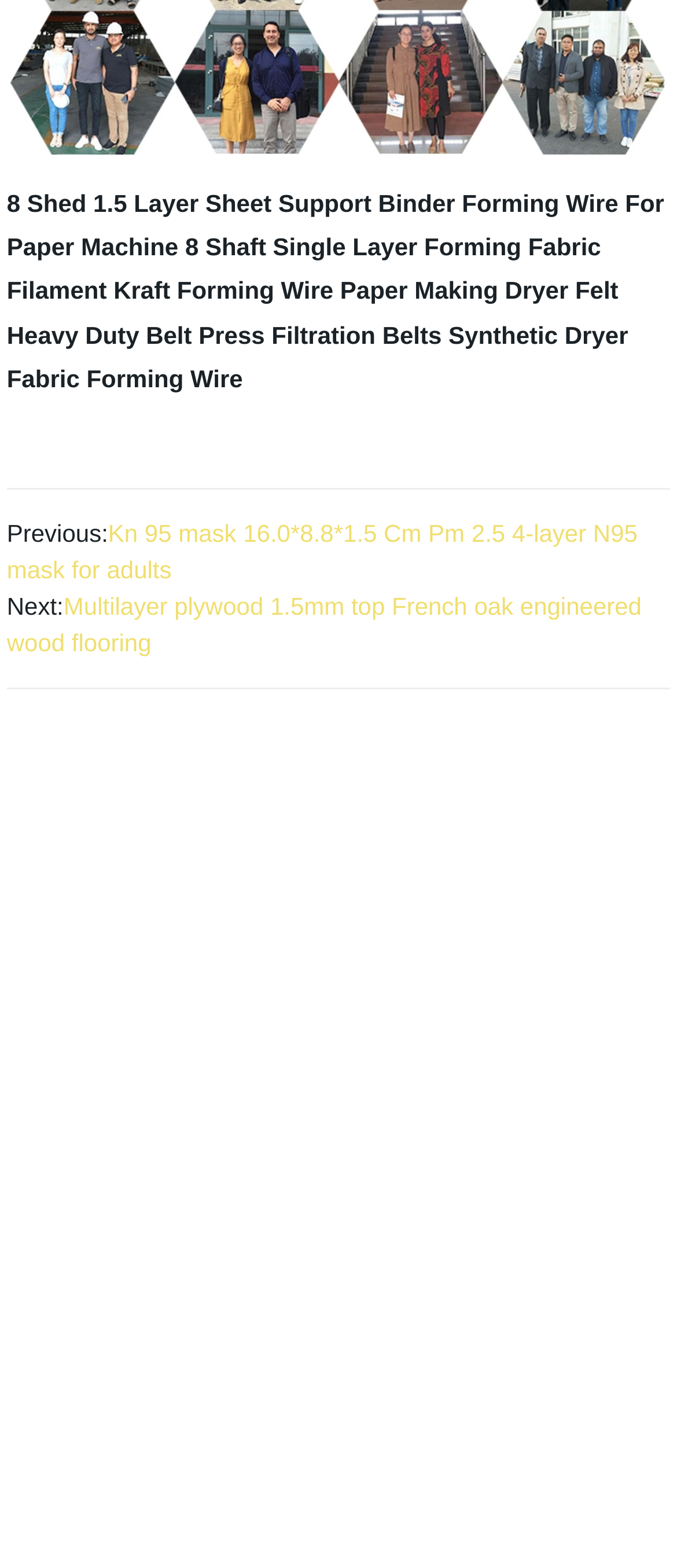Locate the bounding box coordinates of the clickable area to execute the instruction: "click on Next". Provide the coordinates as four float numbers between 0 and 1, represented as [left, top, right, bottom].

[0.538, 0.624, 0.6, 0.642]